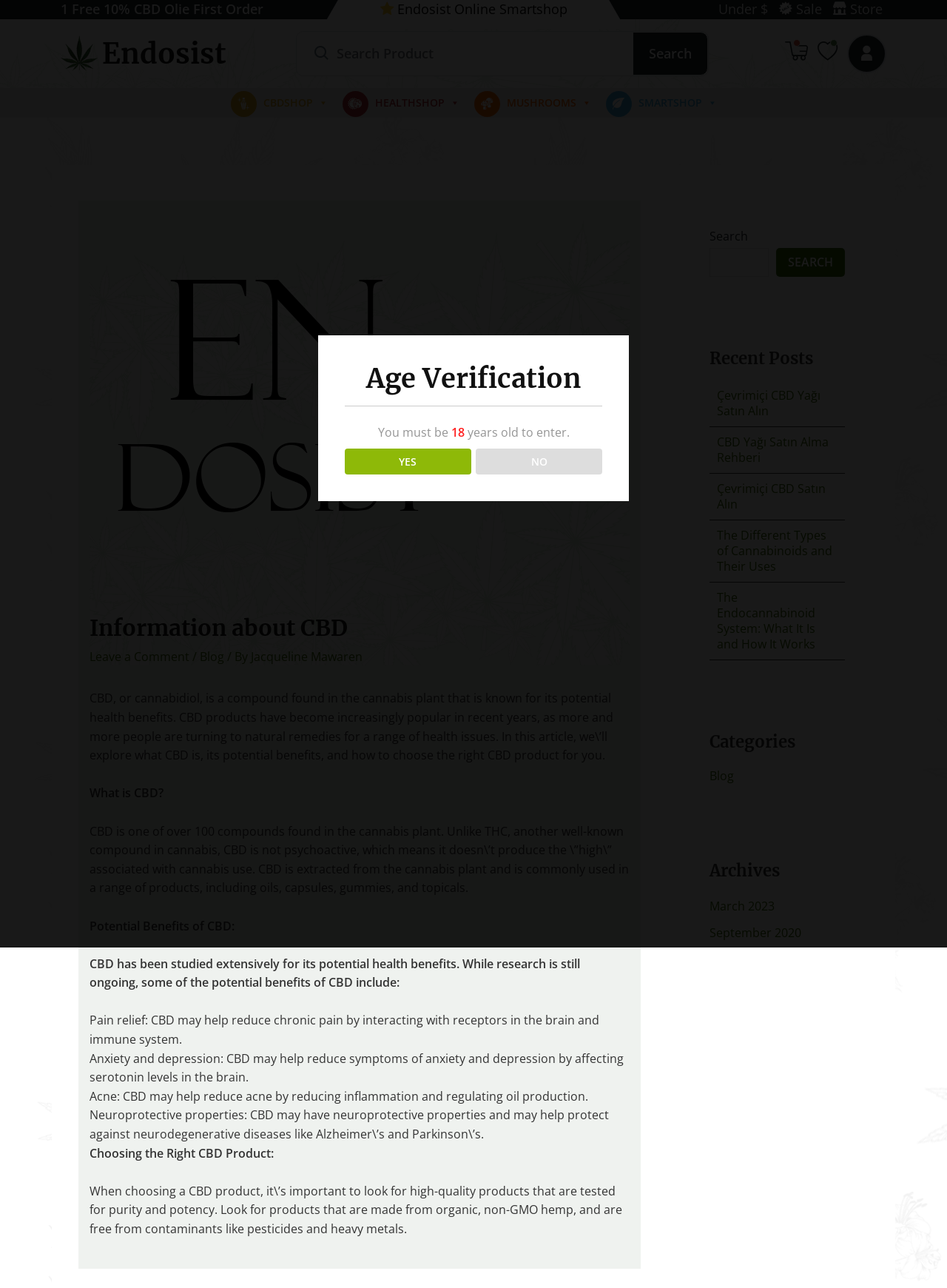Identify the bounding box for the UI element specified in this description: "Çevrimiçi CBD Satın Alın". The coordinates must be four float numbers between 0 and 1, formatted as [left, top, right, bottom].

[0.757, 0.373, 0.872, 0.397]